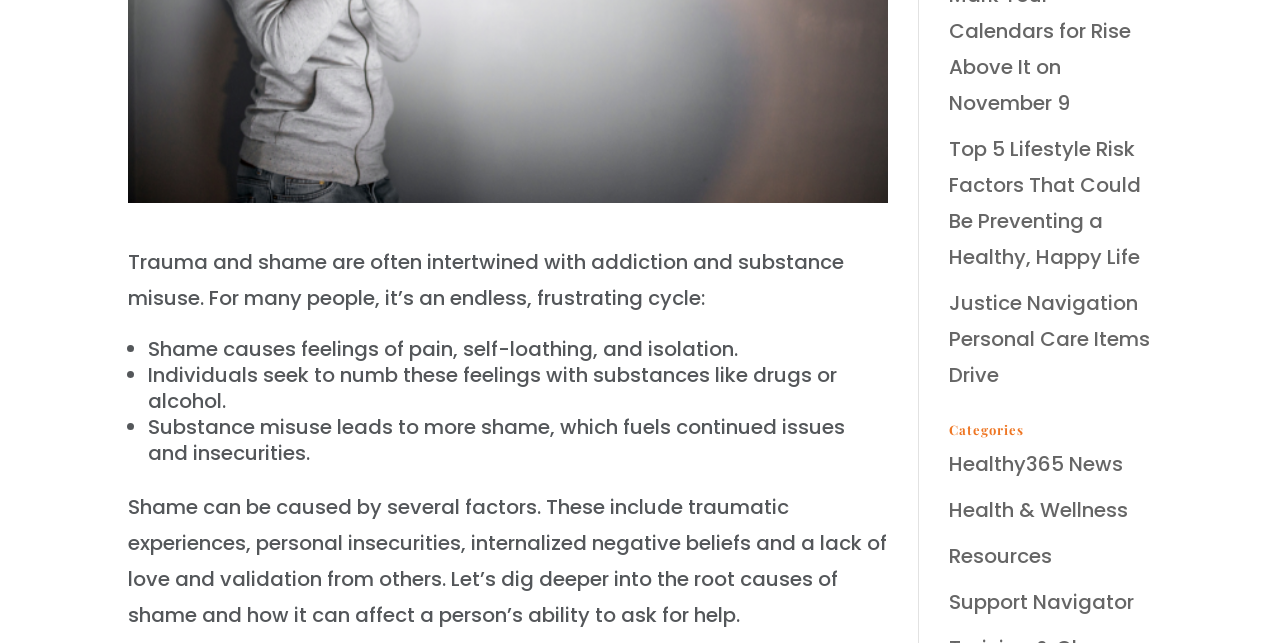From the given element description: "Healthy365 News", find the bounding box for the UI element. Provide the coordinates as four float numbers between 0 and 1, in the order [left, top, right, bottom].

[0.741, 0.7, 0.877, 0.744]